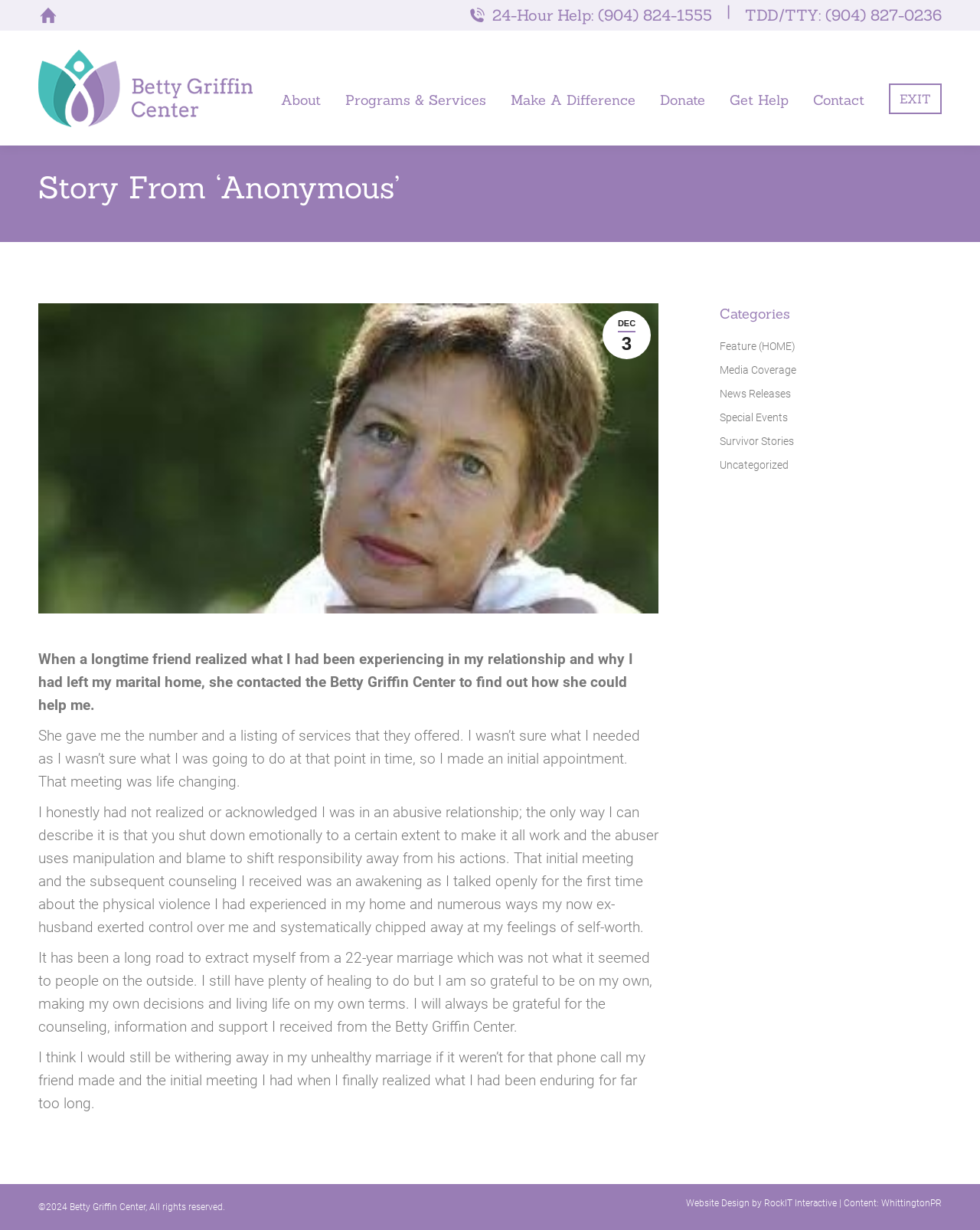Create a full and detailed caption for the entire webpage.

The webpage is about a personal story of a survivor of domestic abuse, shared on the Betty Griffin Center's website. At the top left corner, there is a link to the center's logo, accompanied by a phone number and a TDD/TTY number for 24-hour help. To the right of the logo, there are navigation links to "About", "Programs & Services", "Make A Difference", and "Donate". 

Below the navigation links, there is a prominent link to "Get Help" and "Contact" on the top right corner. An "EXIT" button is located at the top rightmost corner, which allows users to quickly leave the webpage.

The main content of the webpage is an article titled "Story From ‘Anonymous’", which takes up most of the page. The article starts with a brief introduction, followed by a personal story of the survivor, who shares their experience of being in an abusive relationship and how they found help through the Betty Griffin Center. The story is divided into several paragraphs, with a photo placed at the top of the article.

On the right side of the article, there is a complementary section with links to categories such as "Feature (HOME)", "Media Coverage", "News Releases", "Special Events", "Survivor Stories", and "Uncategorized".

At the bottom of the webpage, there is a copyright notice and a link to the website designer, RockIT Interactive. Additionally, there is a link to the content provider, WhittingtonPR. A "Go to Top" link is located at the bottom right corner, allowing users to quickly navigate back to the top of the page.